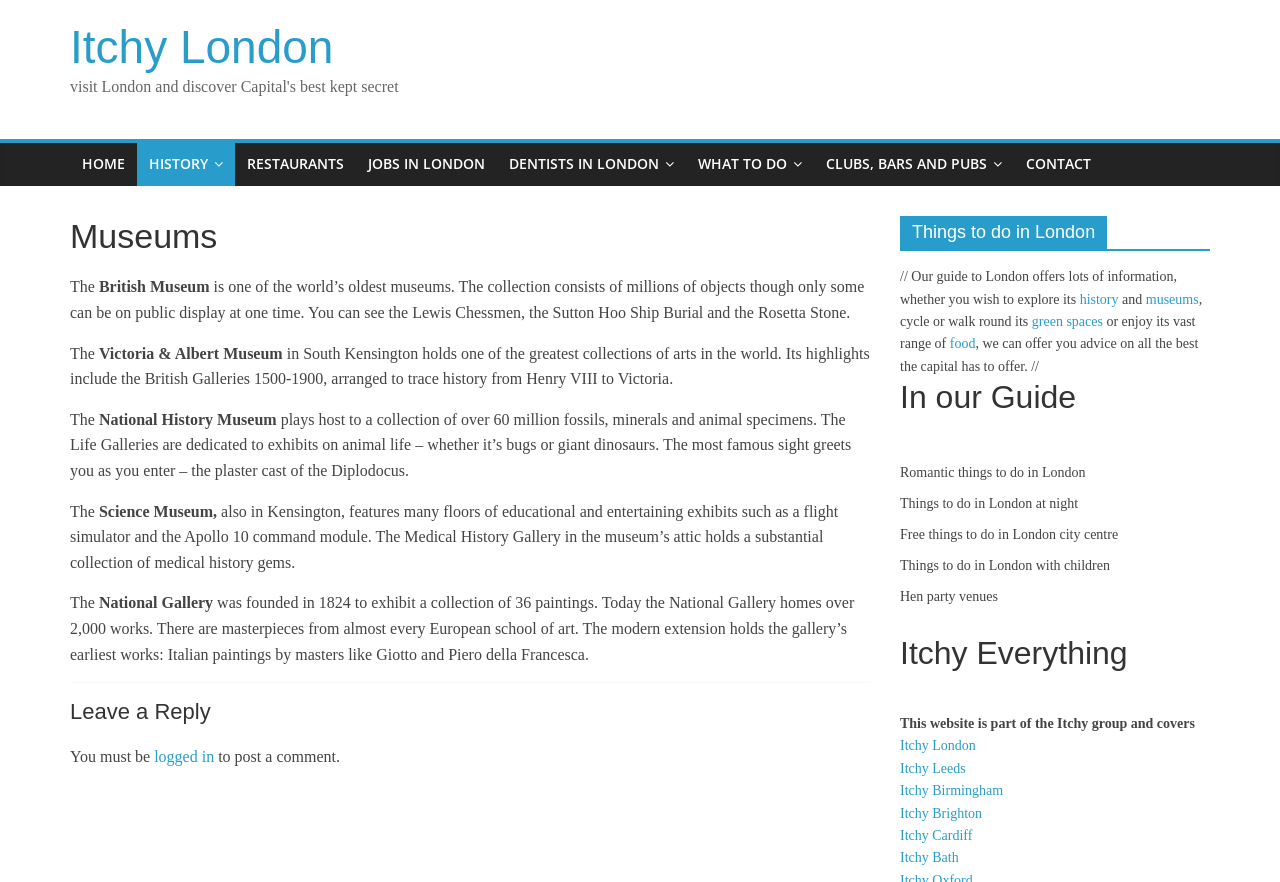Please find and report the bounding box coordinates of the element to click in order to perform the following action: "Go to Itchy Leeds". The coordinates should be expressed as four float numbers between 0 and 1, in the format [left, top, right, bottom].

[0.703, 0.863, 0.754, 0.88]